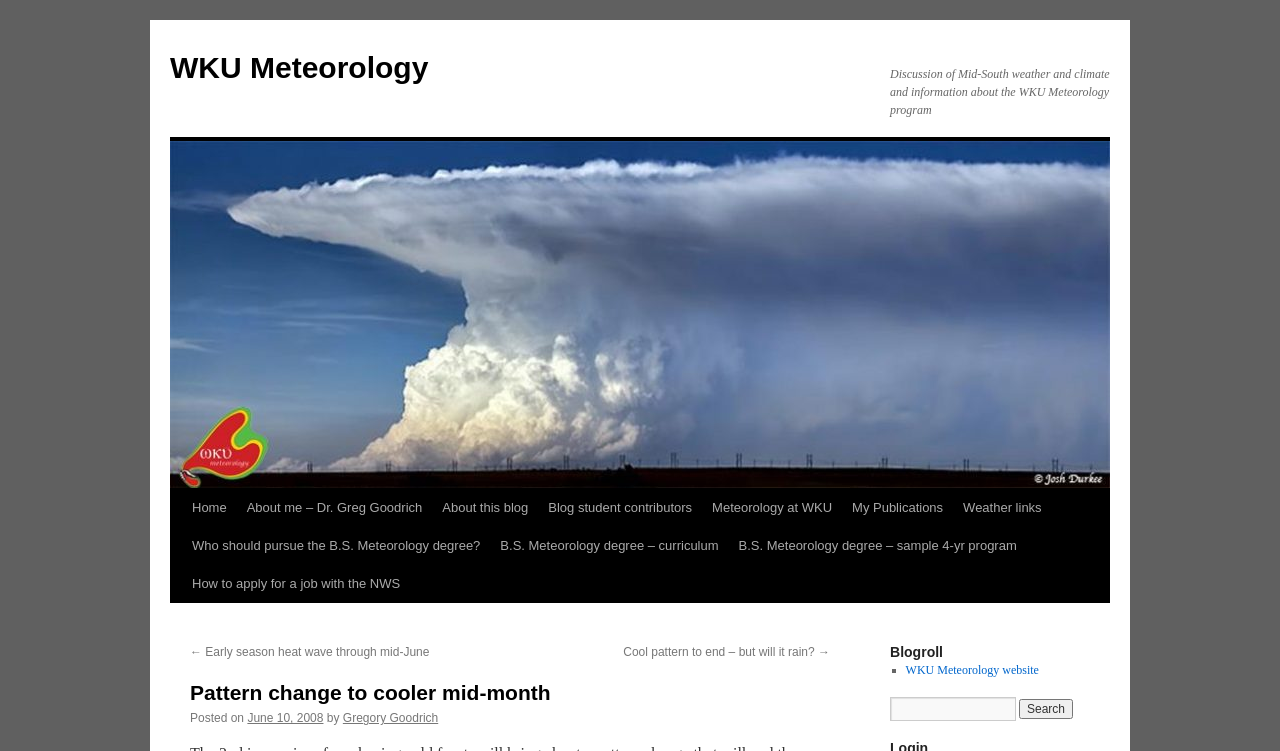Find and extract the text of the primary heading on the webpage.

Pattern change to cooler mid-month